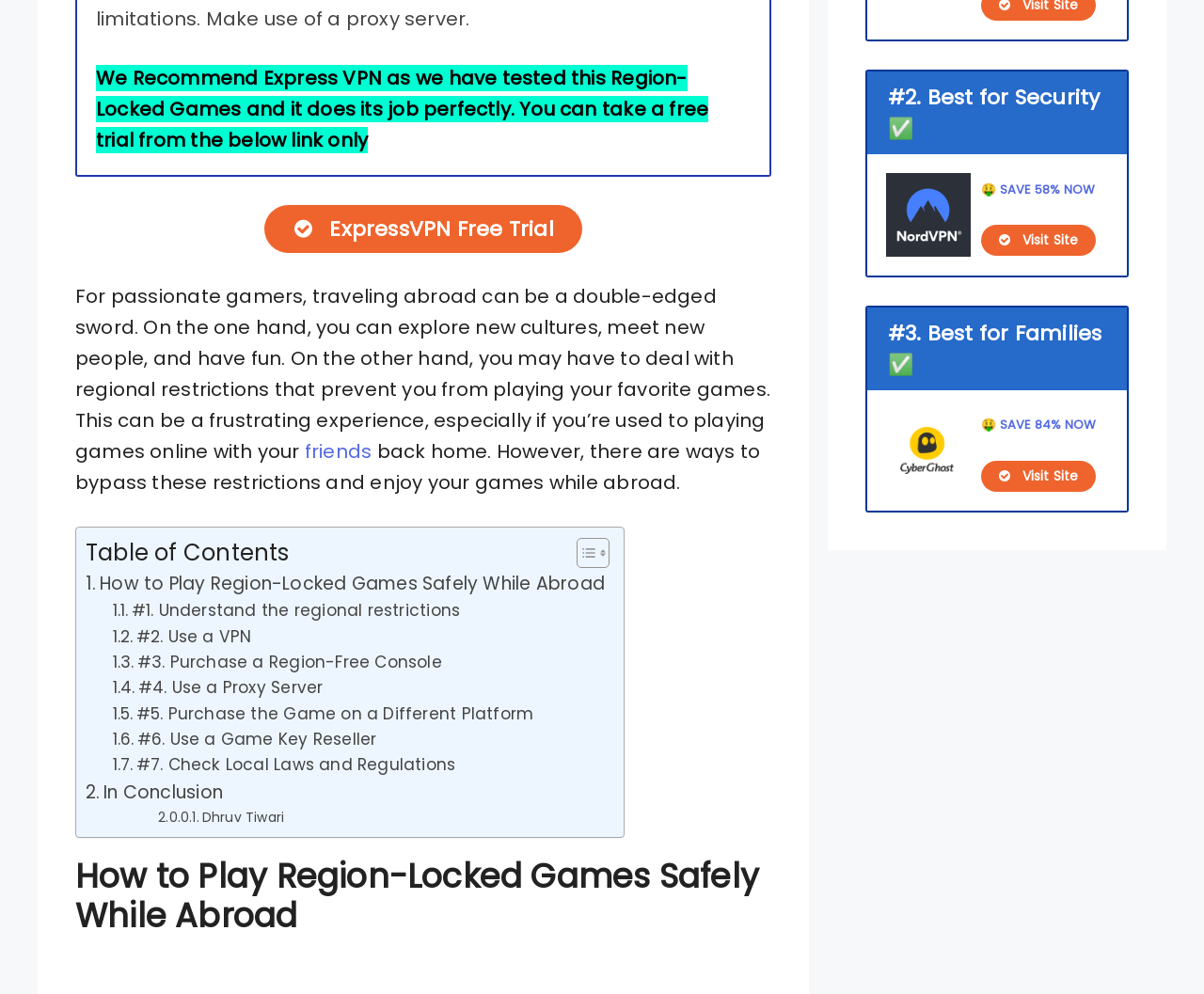Extract the bounding box coordinates for the UI element described as: "😐".

None